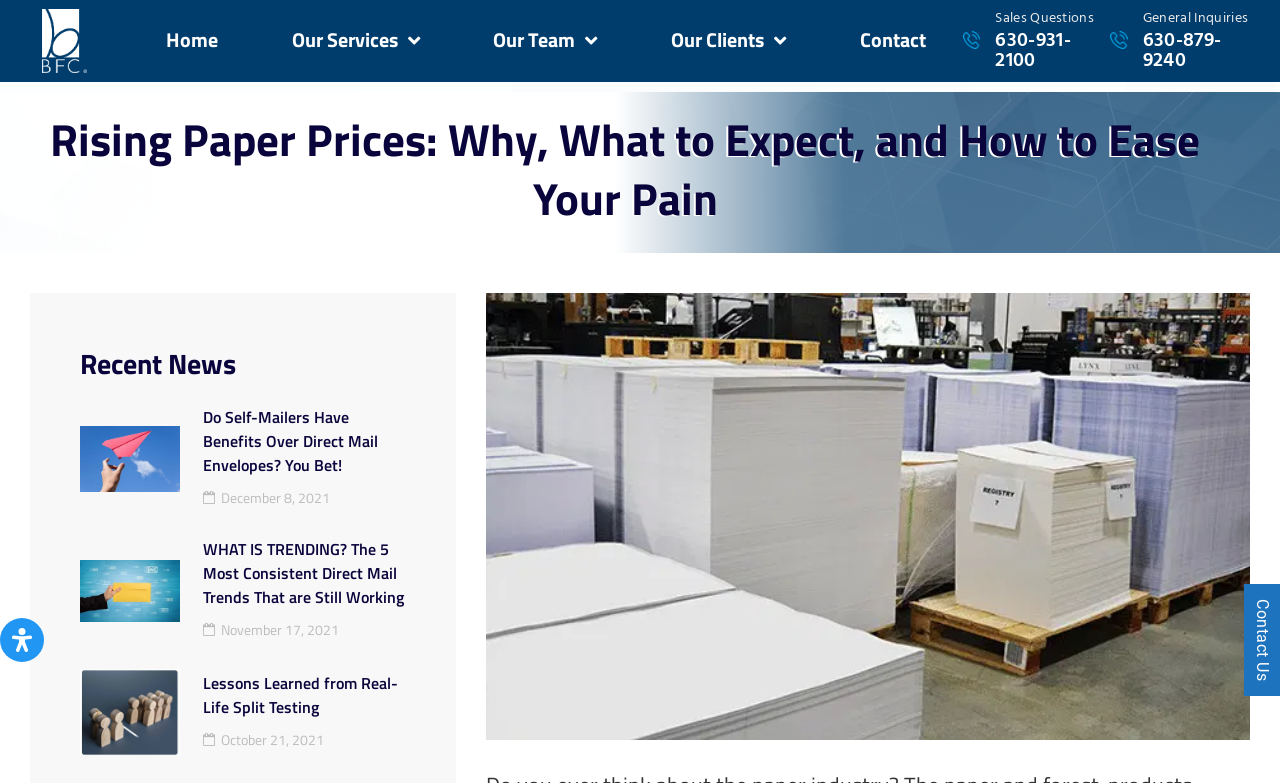What is the phone number for sales questions?
Provide an in-depth and detailed explanation in response to the question.

I found the phone number for sales questions by looking at the link 'Sales Questions' and the adjacent static text '630-931-2100'.